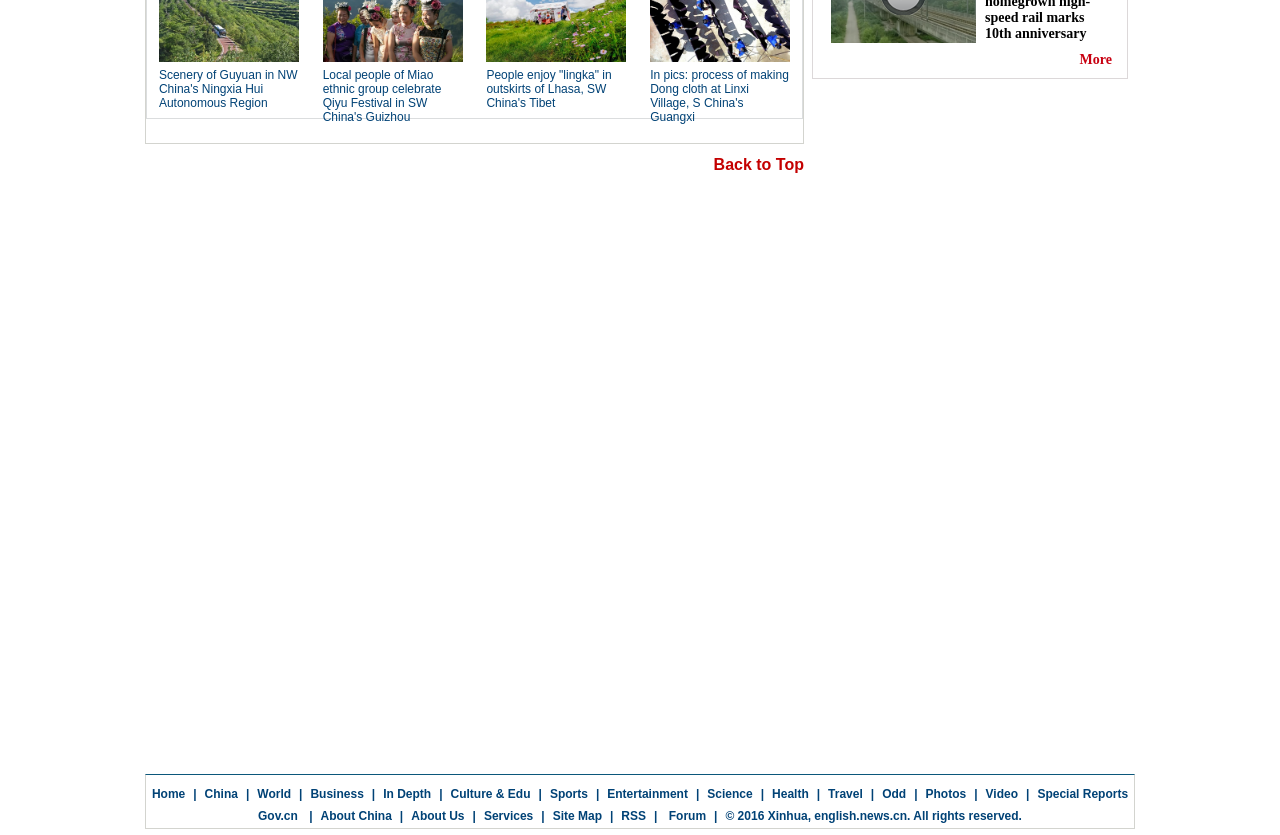Based on the provided description, "Entertainment", find the bounding box of the corresponding UI element in the screenshot.

[0.474, 0.943, 0.537, 0.959]